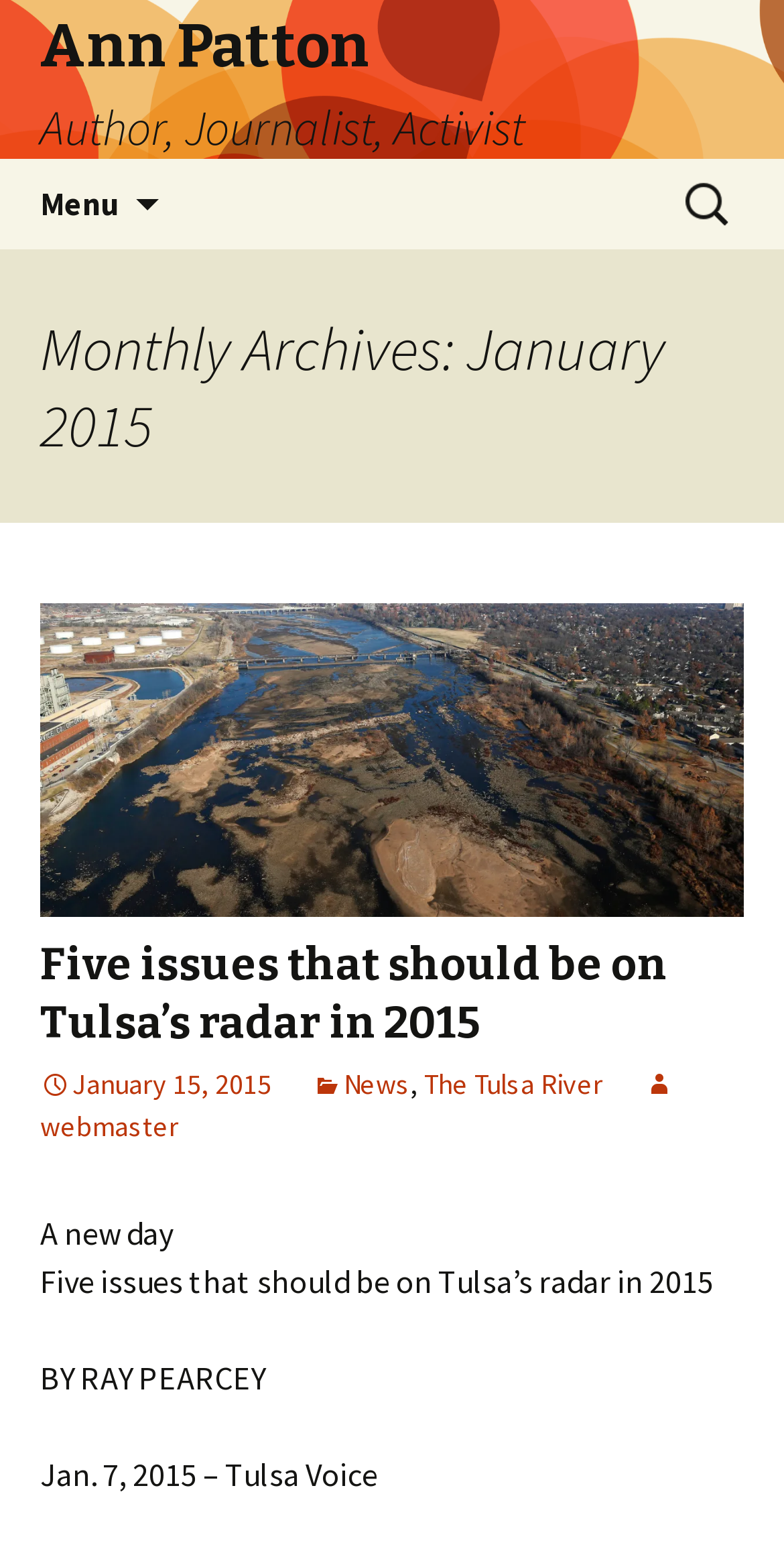Given the element description Faroe Islands, predict the bounding box coordinates for the UI element in the webpage screenshot. The format should be (top-left x, top-left y, bottom-right x, bottom-right y), and the values should be between 0 and 1.

None